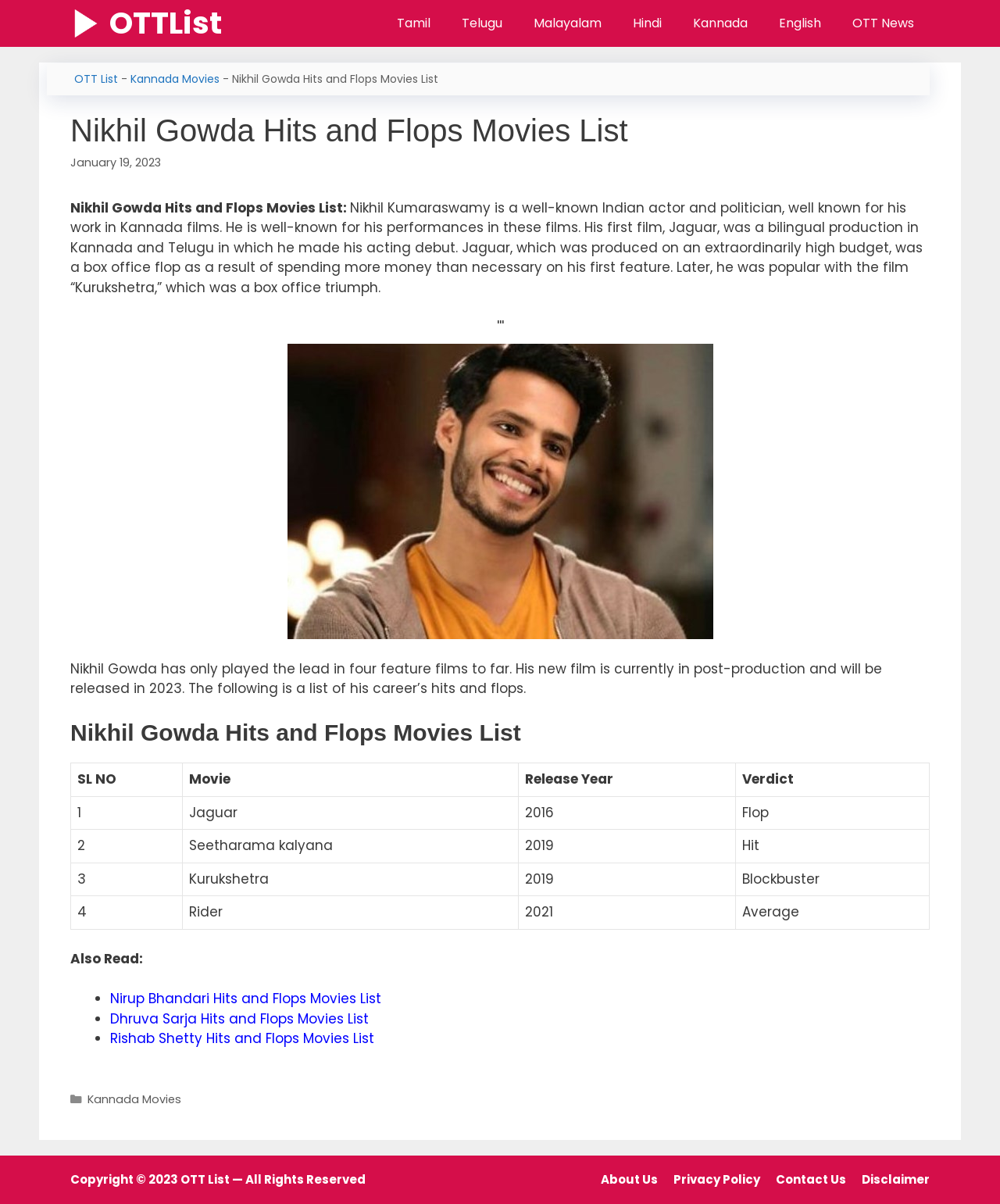How many links are there in the 'Also Read:' section?
Ensure your answer is thorough and detailed.

I counted the number of links in the 'Also Read:' section, which are 'Nirup Bhandari Hits and Flops Movies List', 'Dhruva Sarja Hits and Flops Movies List', and 'Rishab Shetty Hits and Flops Movies List'.